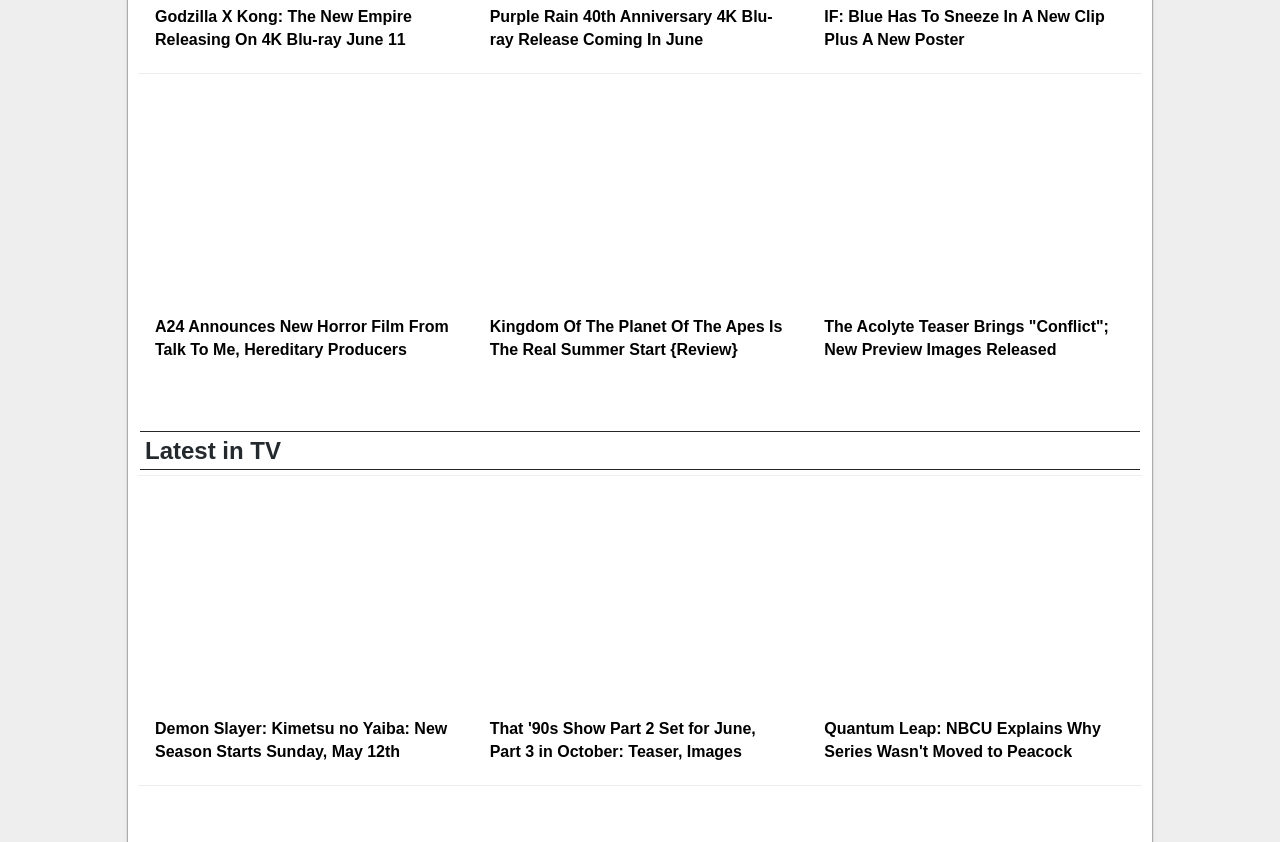What is the title of the first article?
Please provide a comprehensive answer based on the visual information in the image.

I looked at the first article element [201] and found the heading element [992] inside it, which has the text 'Godzilla X Kong: The New Empire Releasing On 4K Blu-ray June 11'.